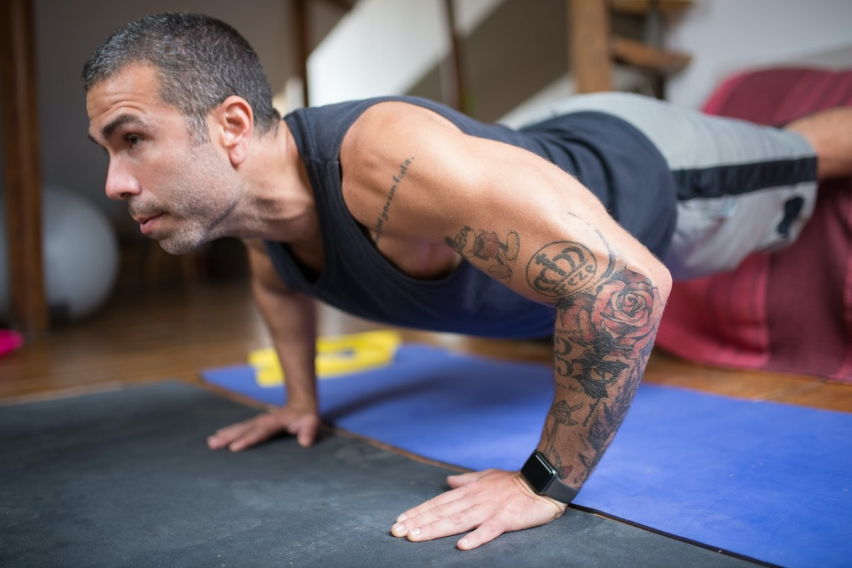What is on the man's wrist?
Carefully analyze the image and provide a thorough answer to the question.

The image shows a smartwatch on the man's wrist, which hints at a modern approach to fitness tracking, suggesting that he is using technology to monitor his physical activity.